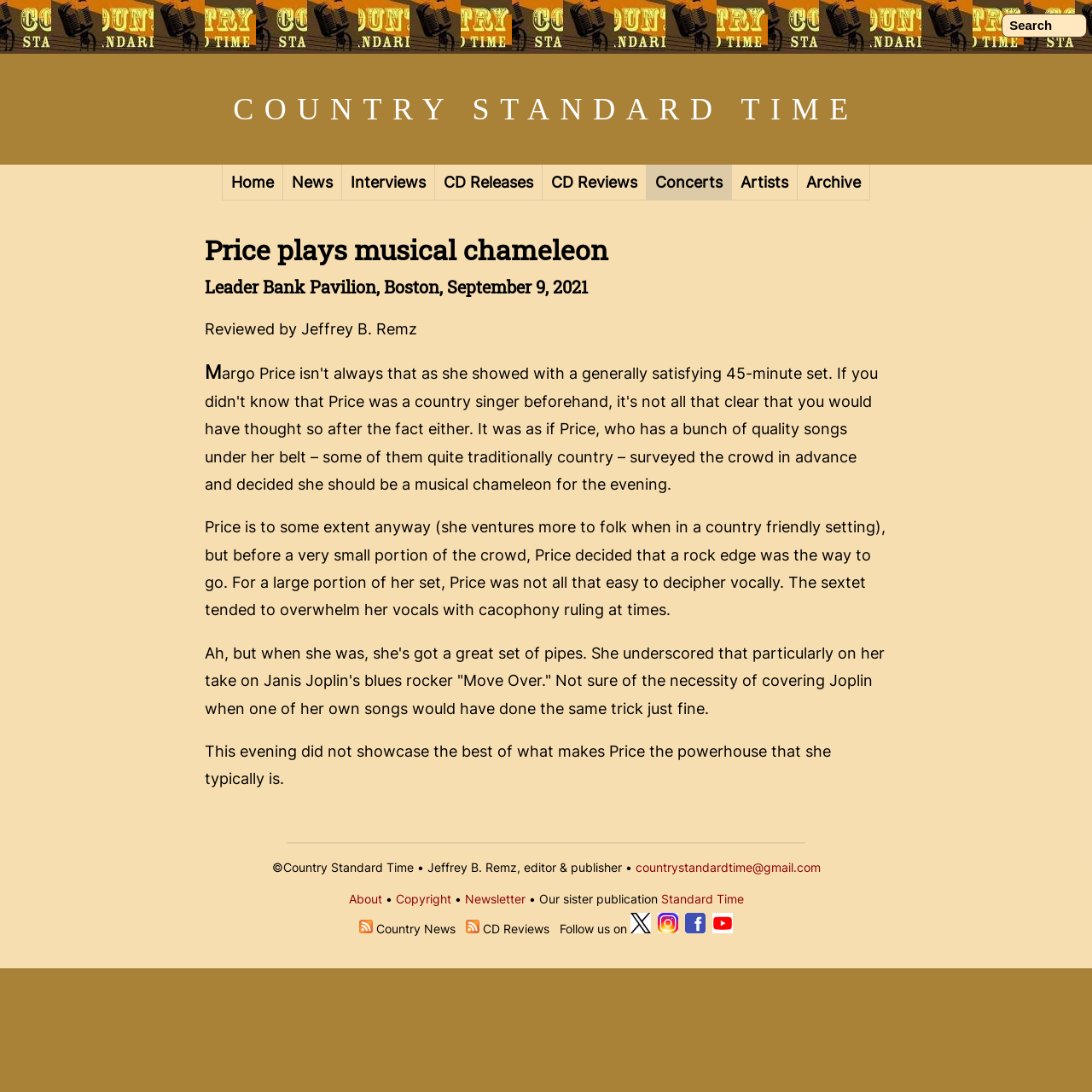Identify the bounding box coordinates of the clickable region necessary to fulfill the following instruction: "Read Concert Review". The bounding box coordinates should be four float numbers between 0 and 1, i.e., [left, top, right, bottom].

[0.188, 0.217, 0.812, 0.242]